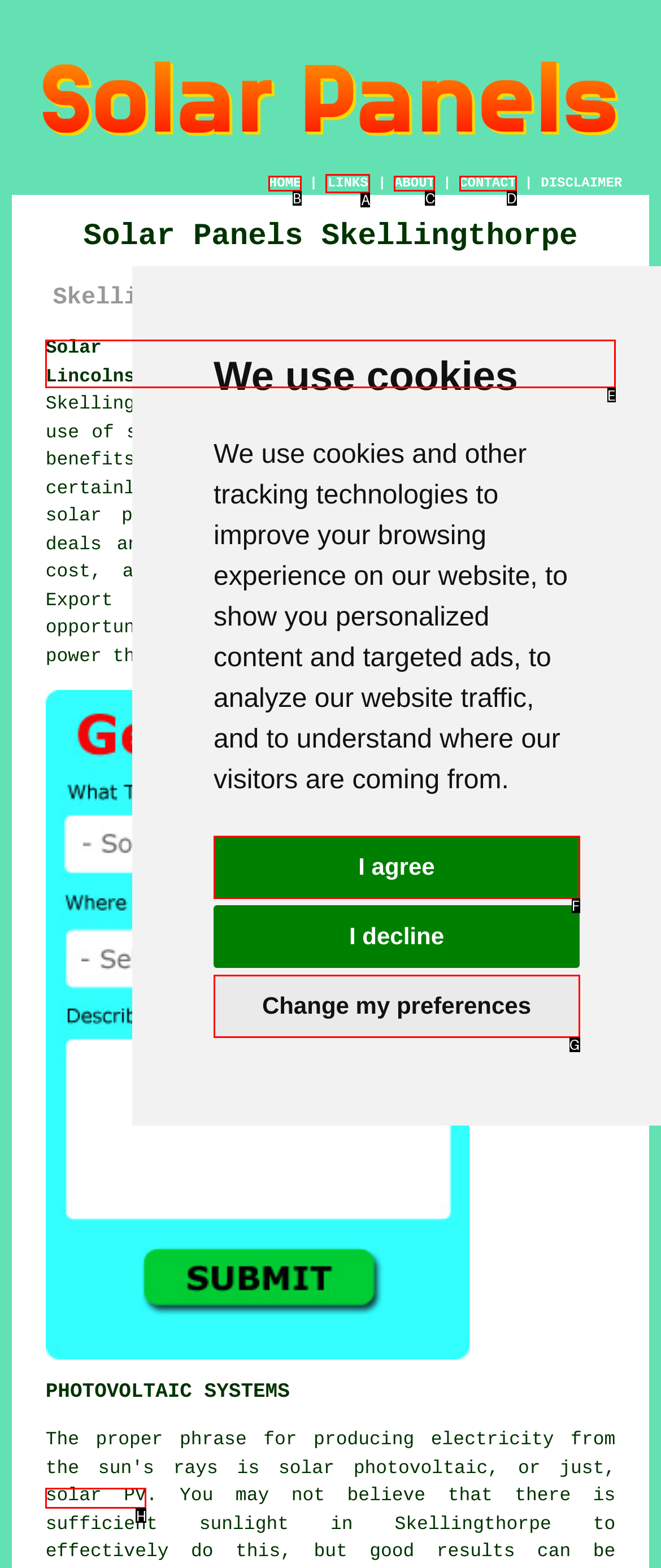For the instruction: Click solar PV, which HTML element should be clicked?
Respond with the letter of the appropriate option from the choices given.

H